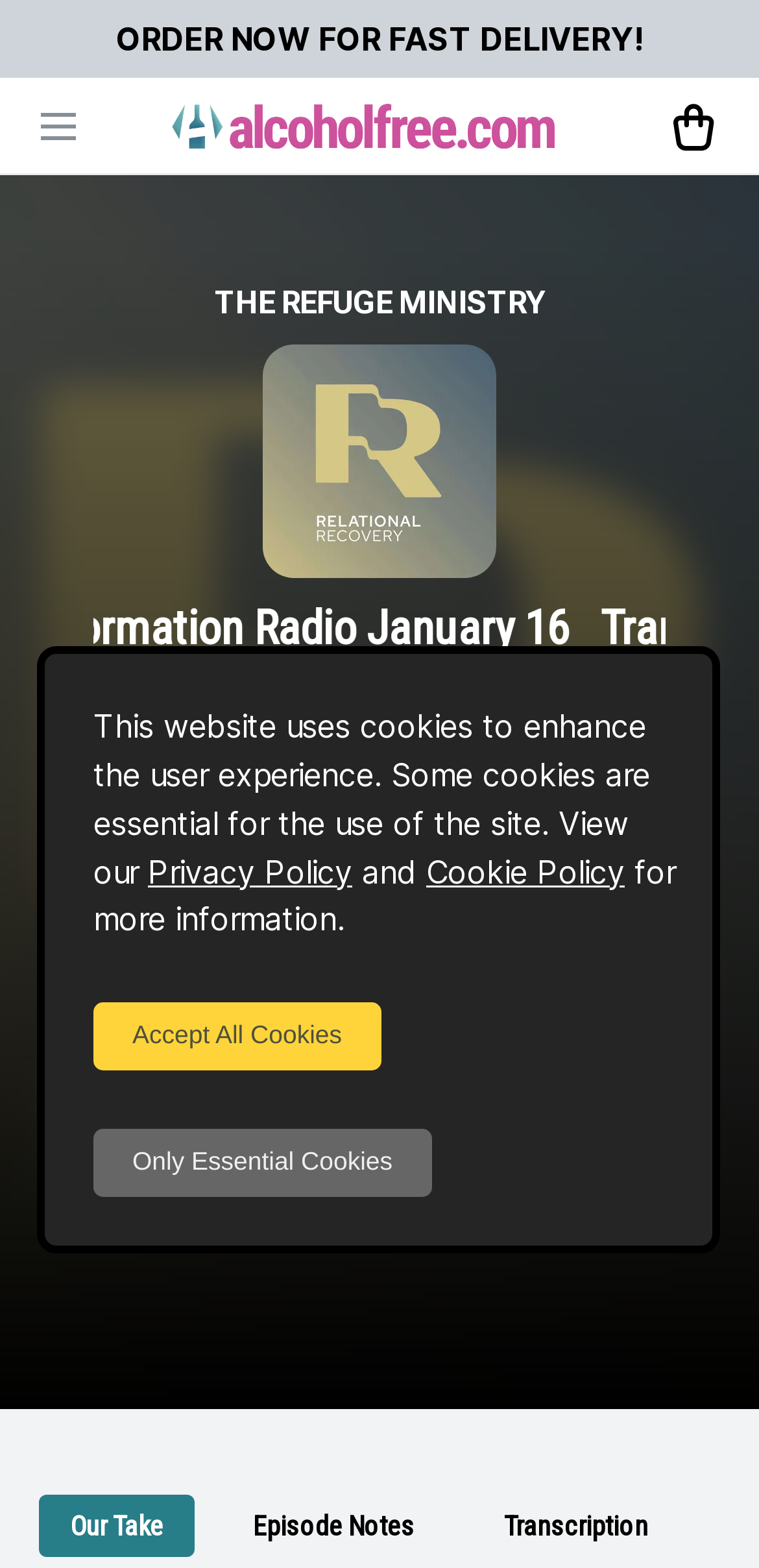Highlight the bounding box coordinates of the region I should click on to meet the following instruction: "Open navigation".

[0.041, 0.063, 0.113, 0.098]